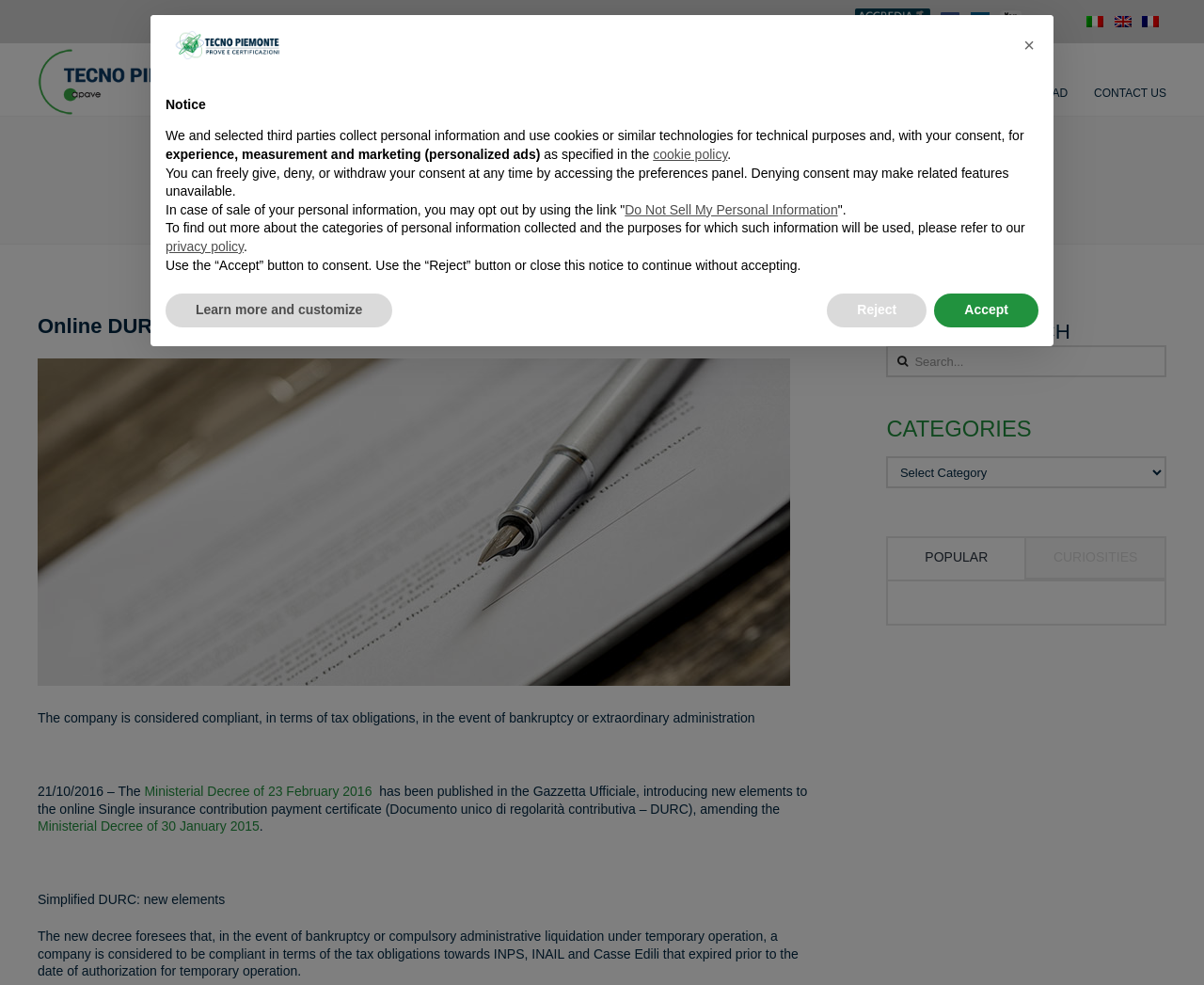Provide a single word or phrase answer to the question: 
Is there a news section on the webpage?

Yes